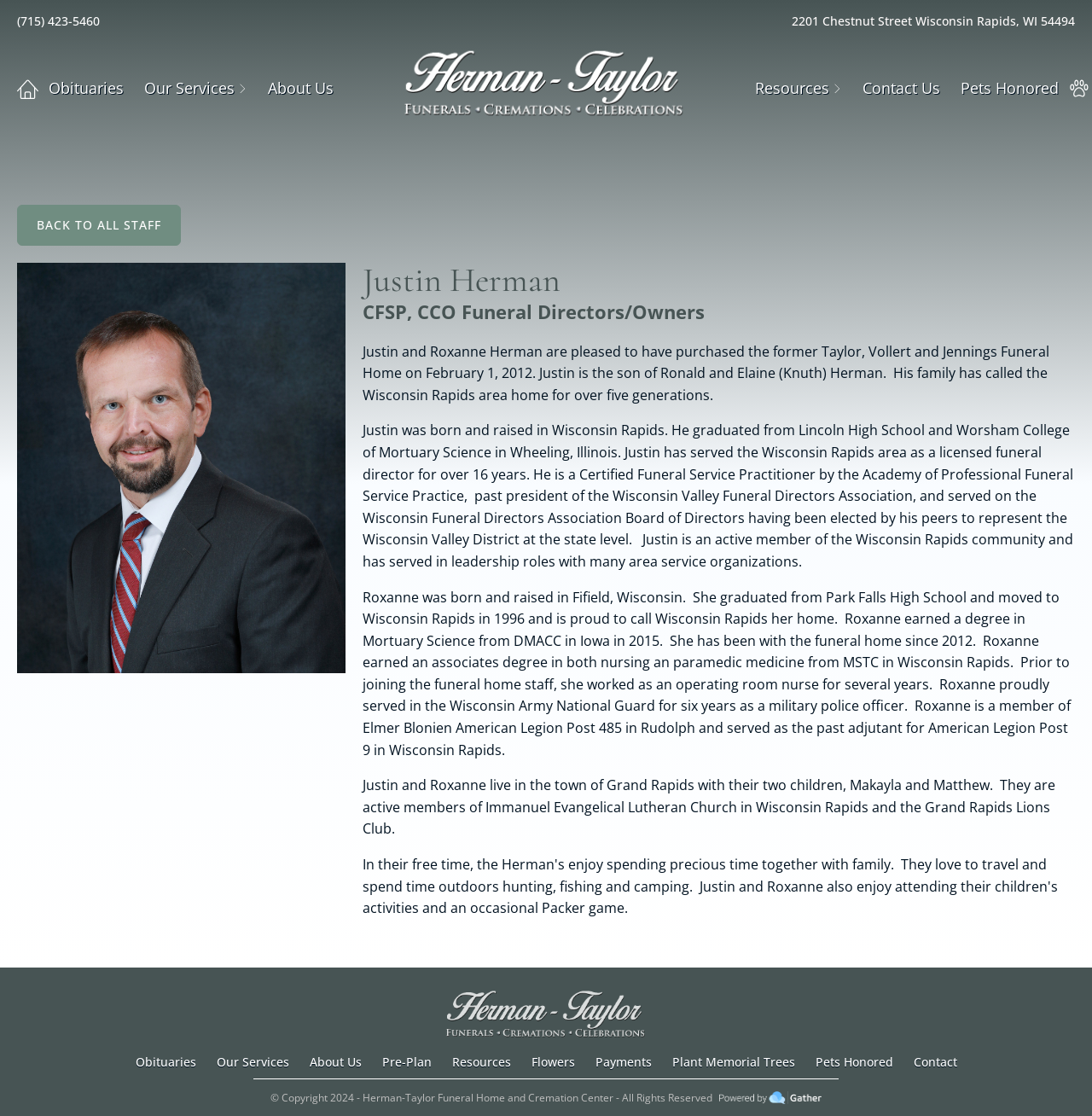Please identify the bounding box coordinates for the region that you need to click to follow this instruction: "Call the funeral home".

[0.016, 0.011, 0.091, 0.028]